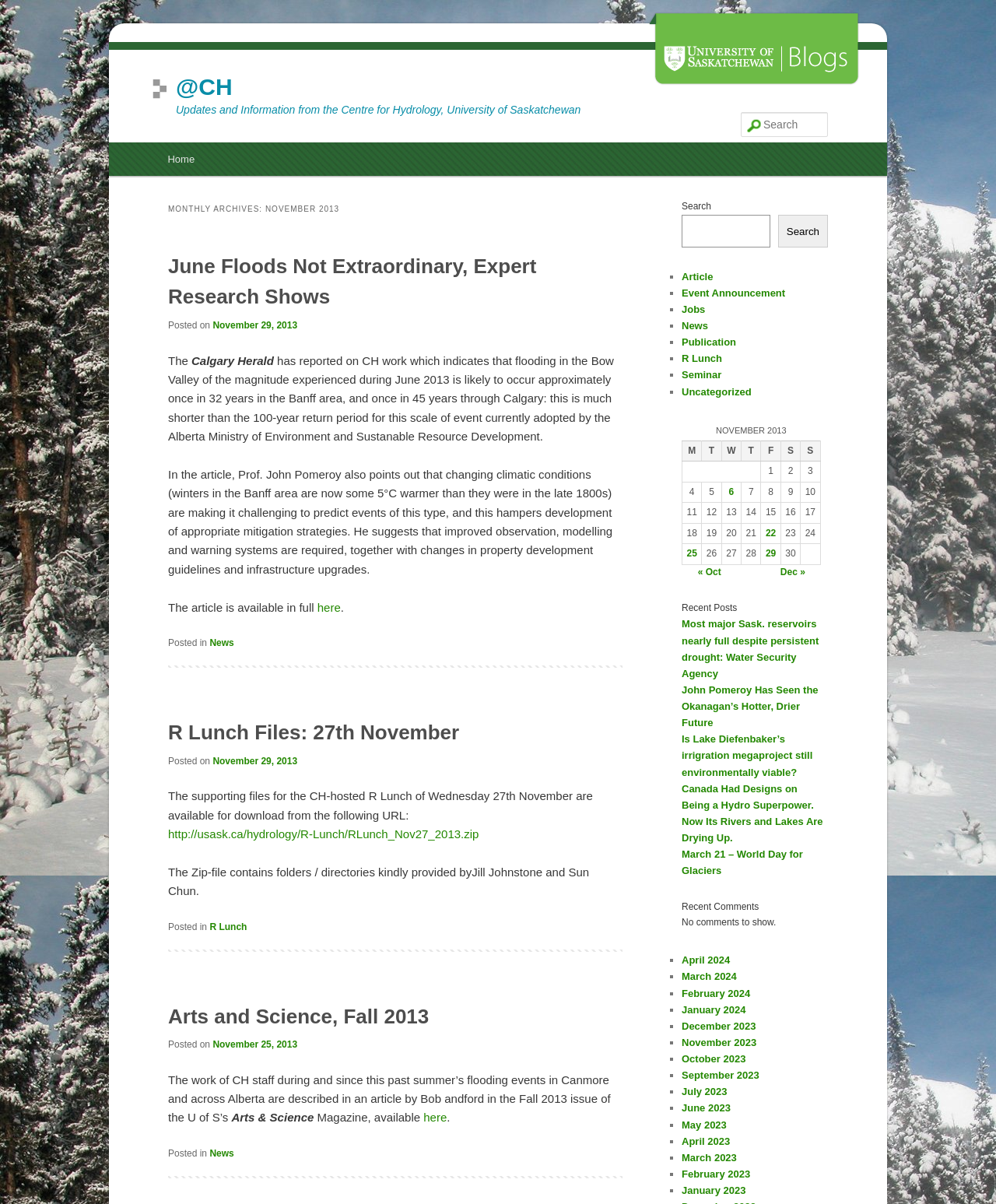Please identify the bounding box coordinates of the clickable area that will fulfill the following instruction: "Download the R Lunch files". The coordinates should be in the format of four float numbers between 0 and 1, i.e., [left, top, right, bottom].

[0.169, 0.687, 0.481, 0.698]